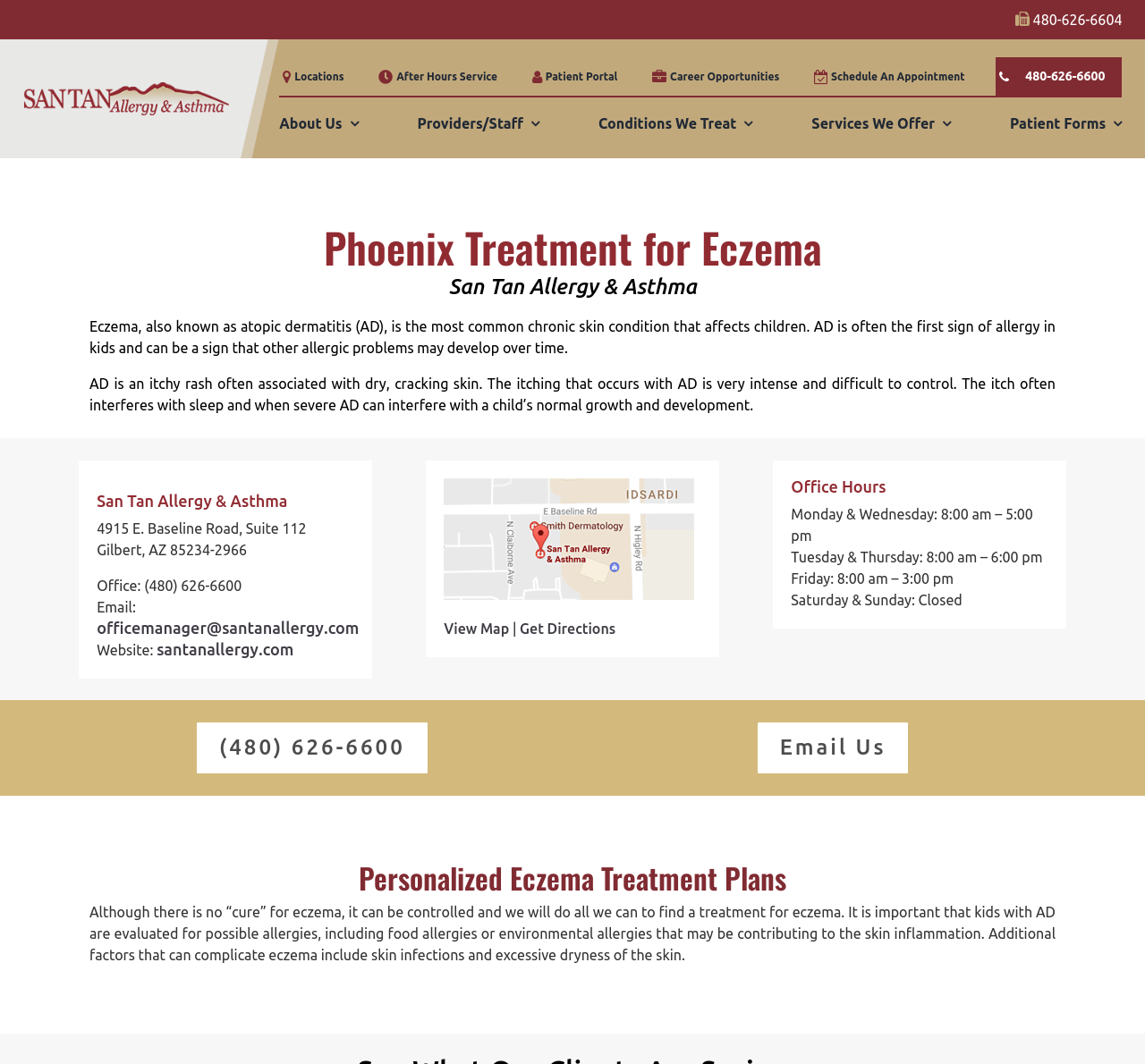Find the bounding box coordinates corresponding to the UI element with the description: "Electronics". The coordinates should be formatted as [left, top, right, bottom], with values as floats between 0 and 1.

None